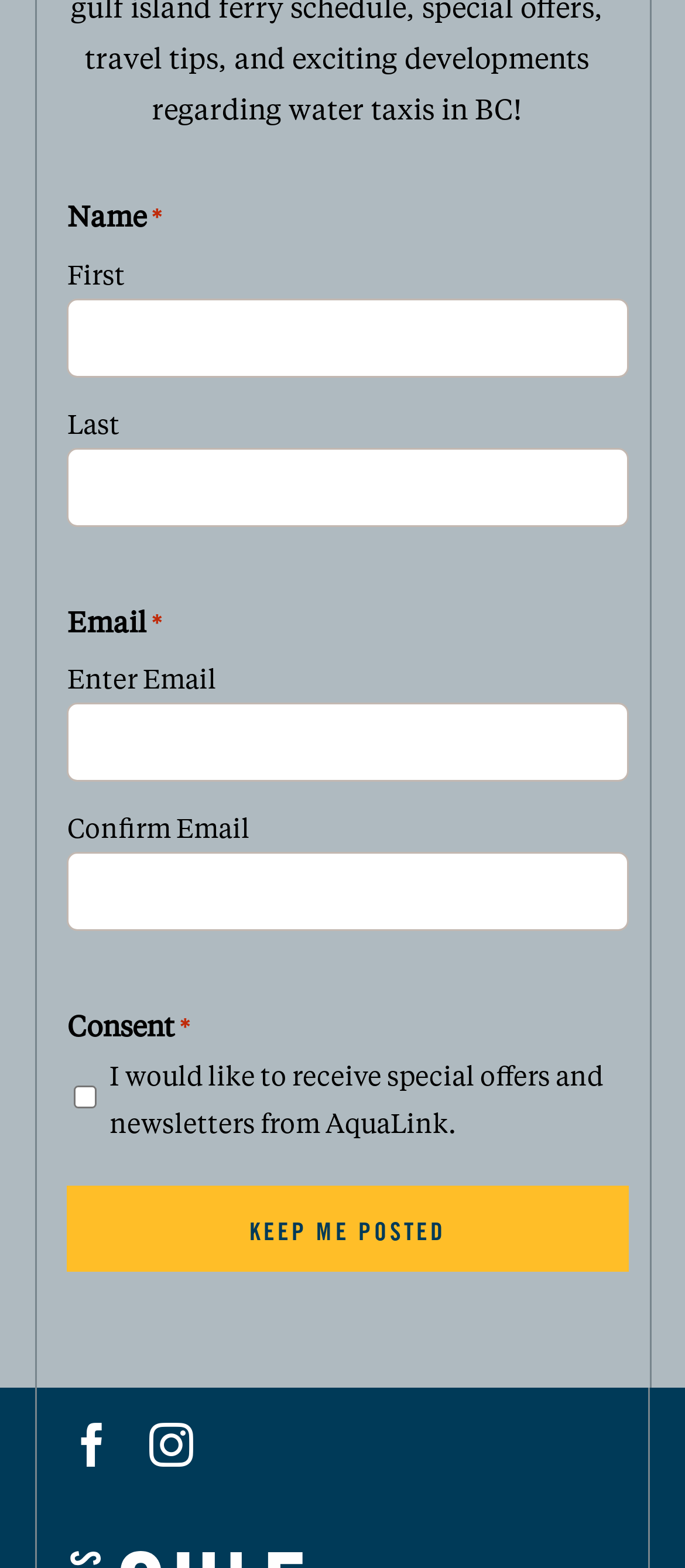How many social media links are there?
Using the image as a reference, answer the question with a short word or phrase.

2